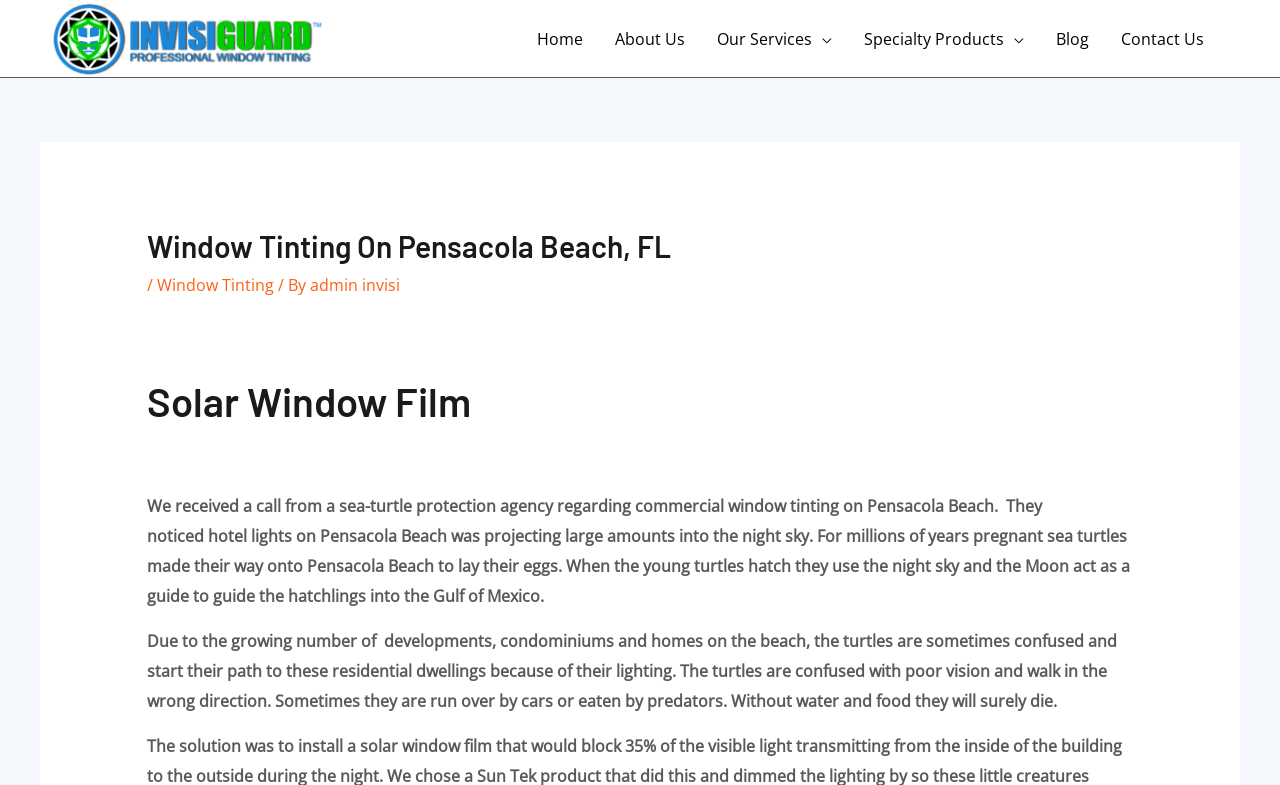Given the element description "Blog", identify the bounding box of the corresponding UI element.

[0.812, 0.011, 0.863, 0.088]